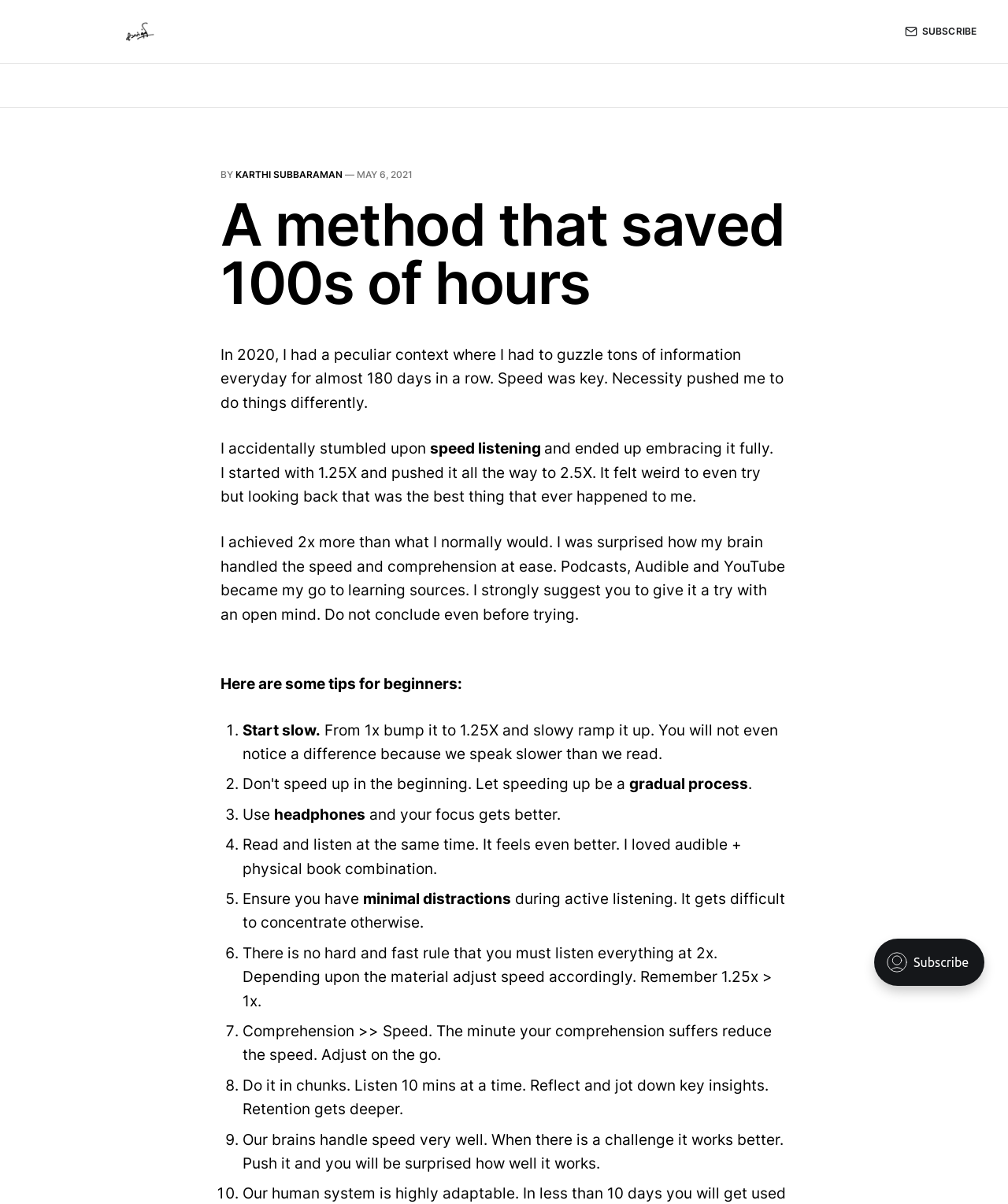Identify the bounding box of the HTML element described as: "alt="Karthi's Blog"".

[0.031, 0.016, 0.24, 0.037]